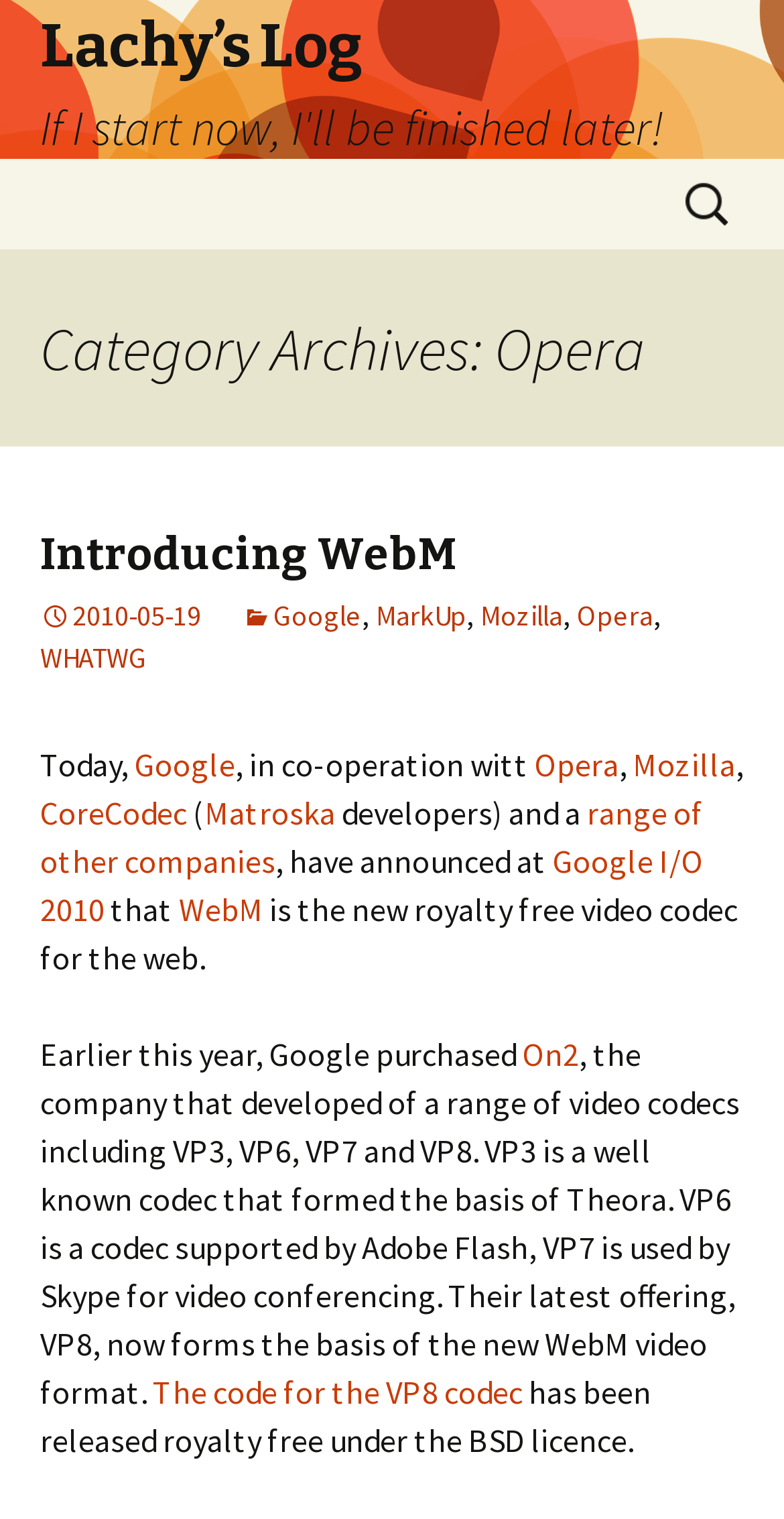Provide a single word or phrase answer to the question: 
What is the name of the new royalty-free video codec?

WebM